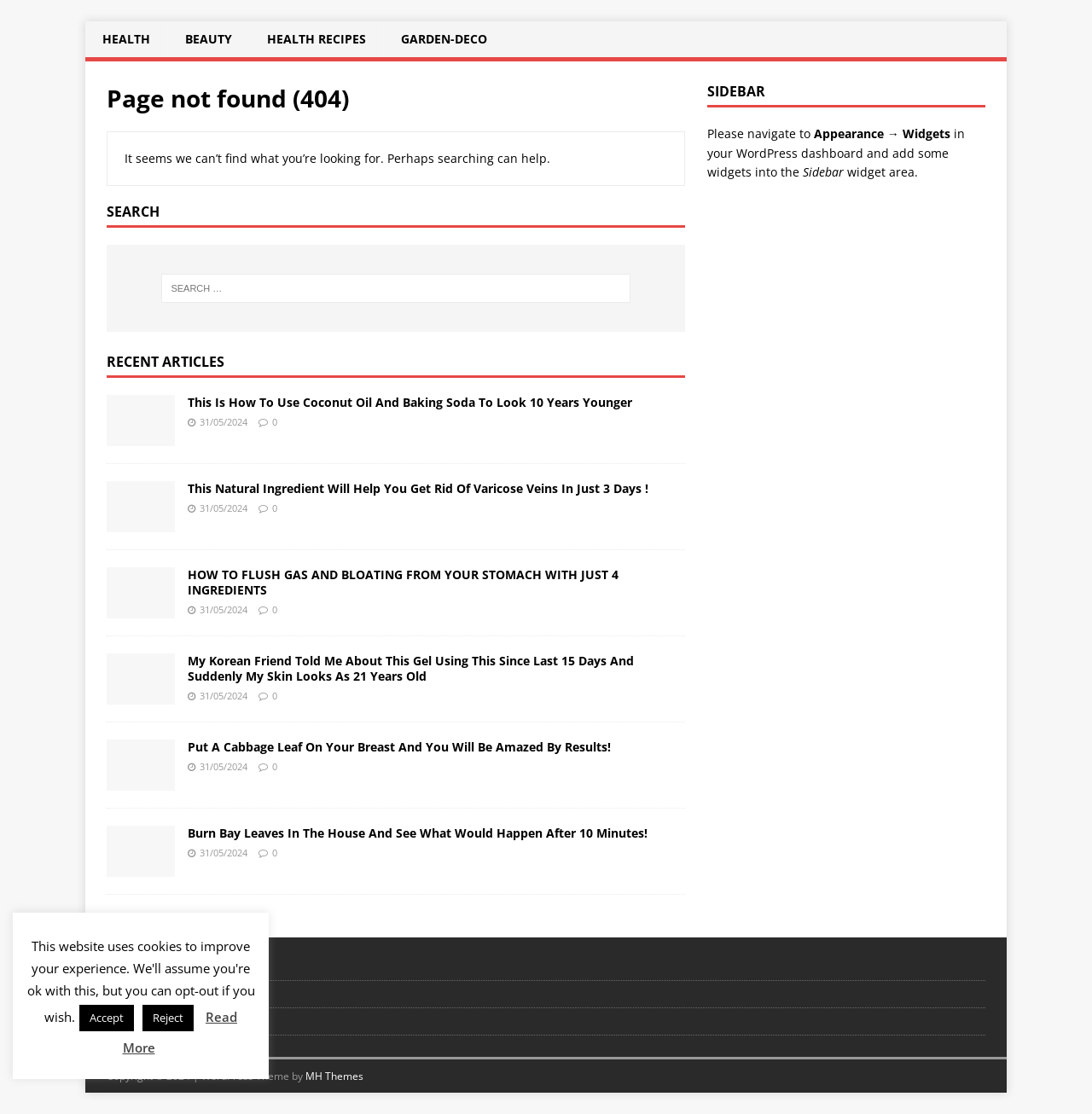What is the copyright year of the website?
Give a thorough and detailed response to the question.

The copyright information at the bottom of the webpage indicates that the website's content is copyrighted from 2024, and the website uses a WordPress theme by MH Themes.